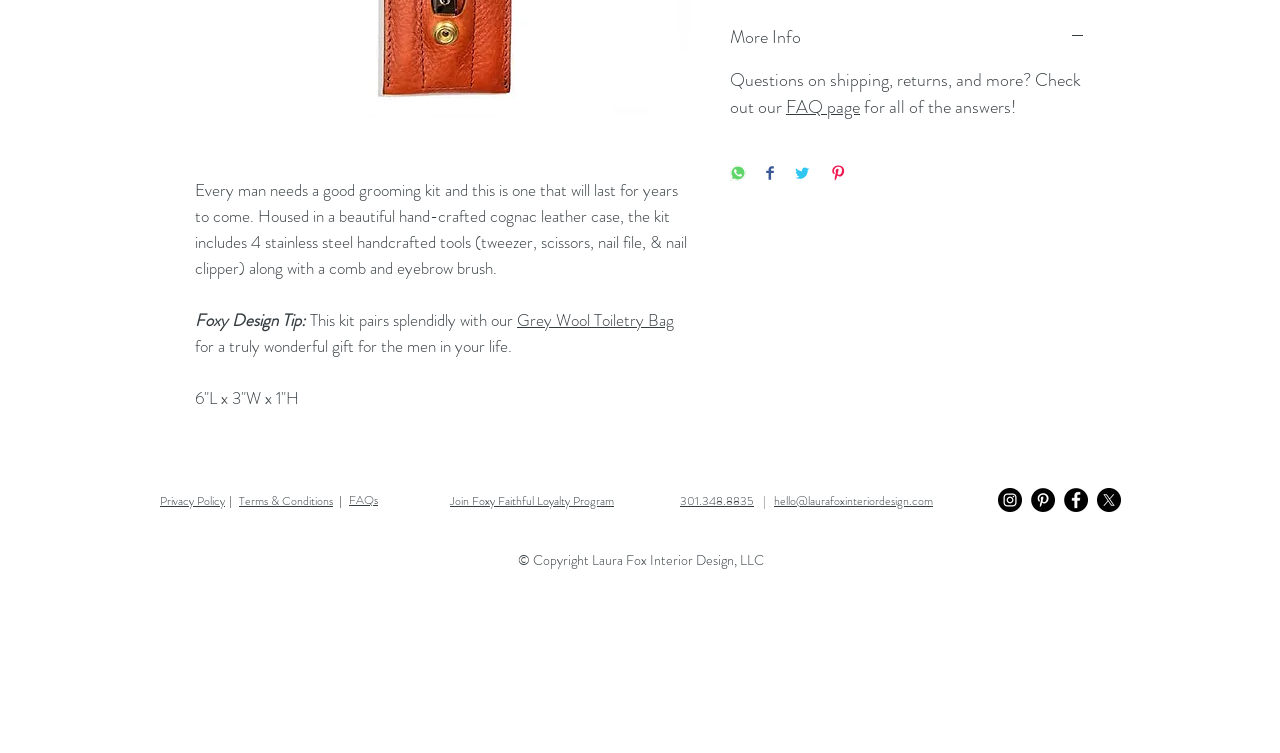Identify the bounding box of the UI element described as follows: "Terms & Conditions". Provide the coordinates as four float numbers in the range of 0 to 1 [left, top, right, bottom].

[0.187, 0.653, 0.26, 0.677]